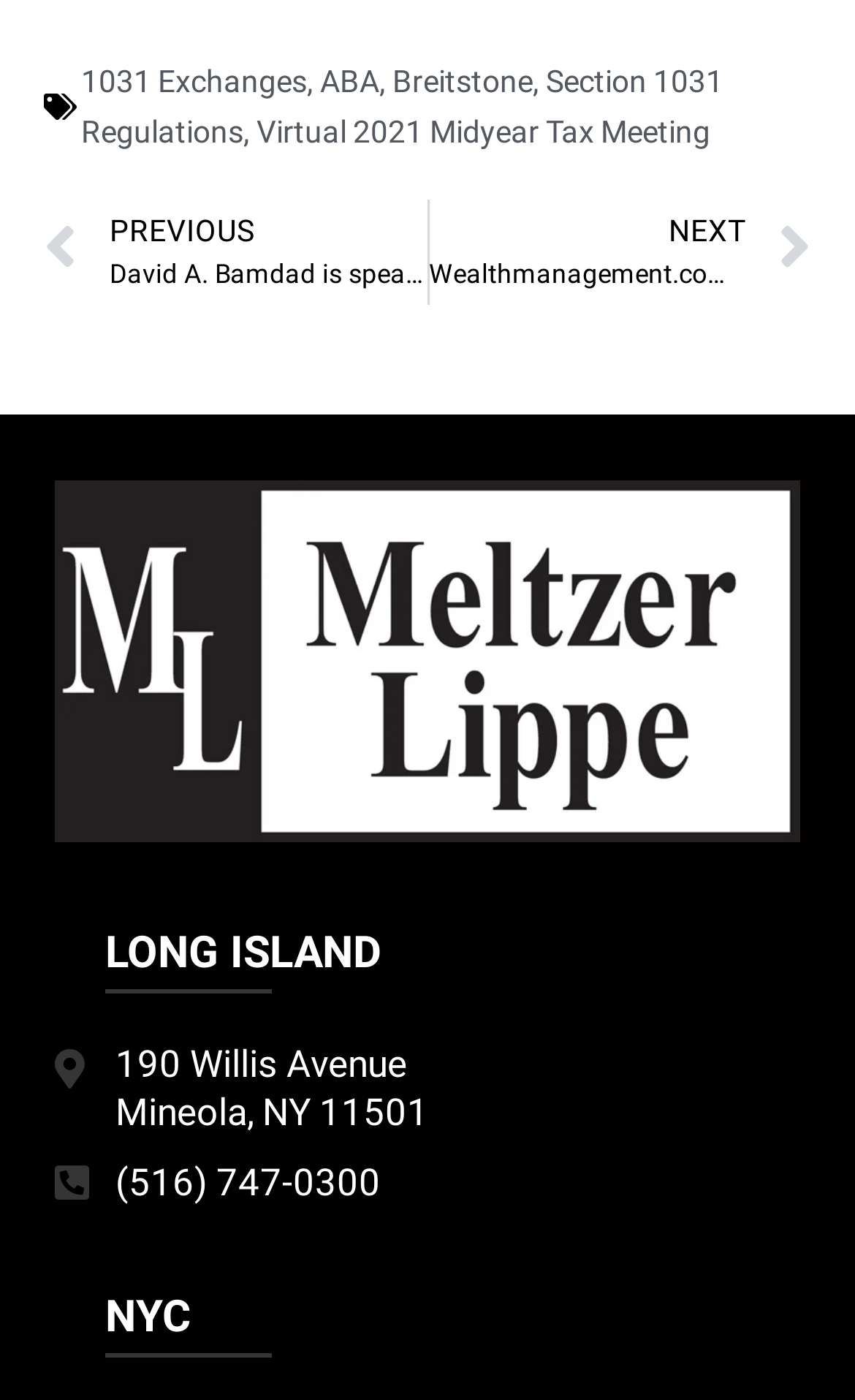Provide a brief response to the question below using a single word or phrase: 
What is the address of the Long Island office?

190 Willis Avenue, Mineola, NY 11501